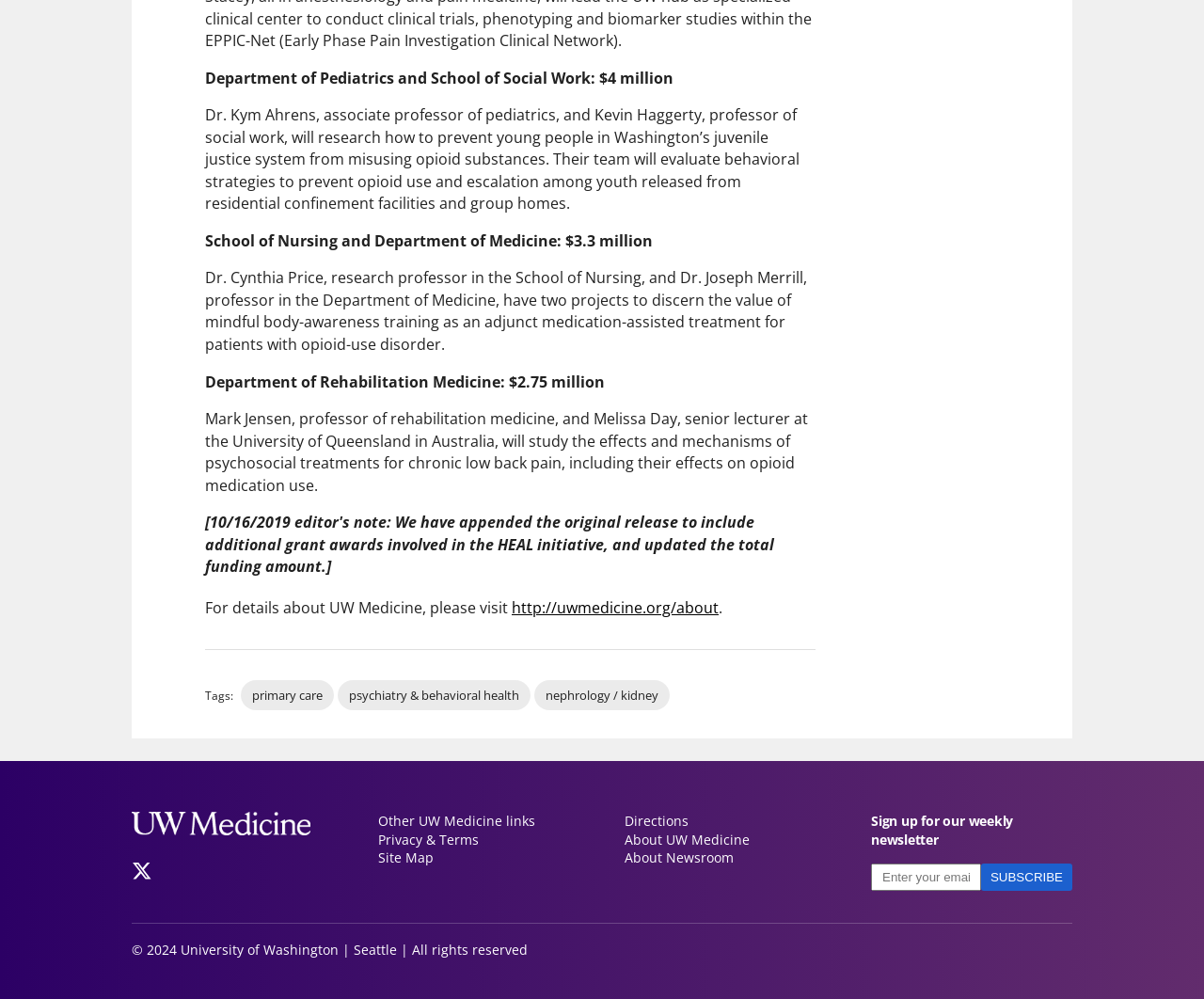Show me the bounding box coordinates of the clickable region to achieve the task as per the instruction: "Explore the 'Texts' section".

None